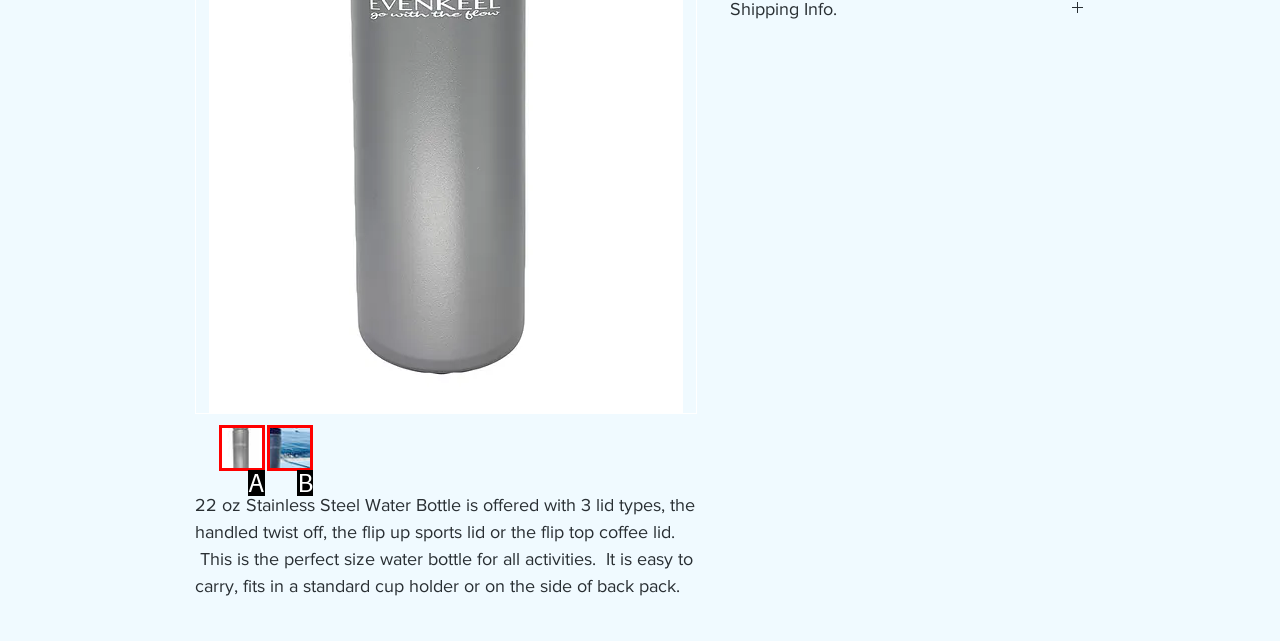Given the description: alt="Thumbnail: Swells Gray 22oz", identify the matching option. Answer with the corresponding letter.

A